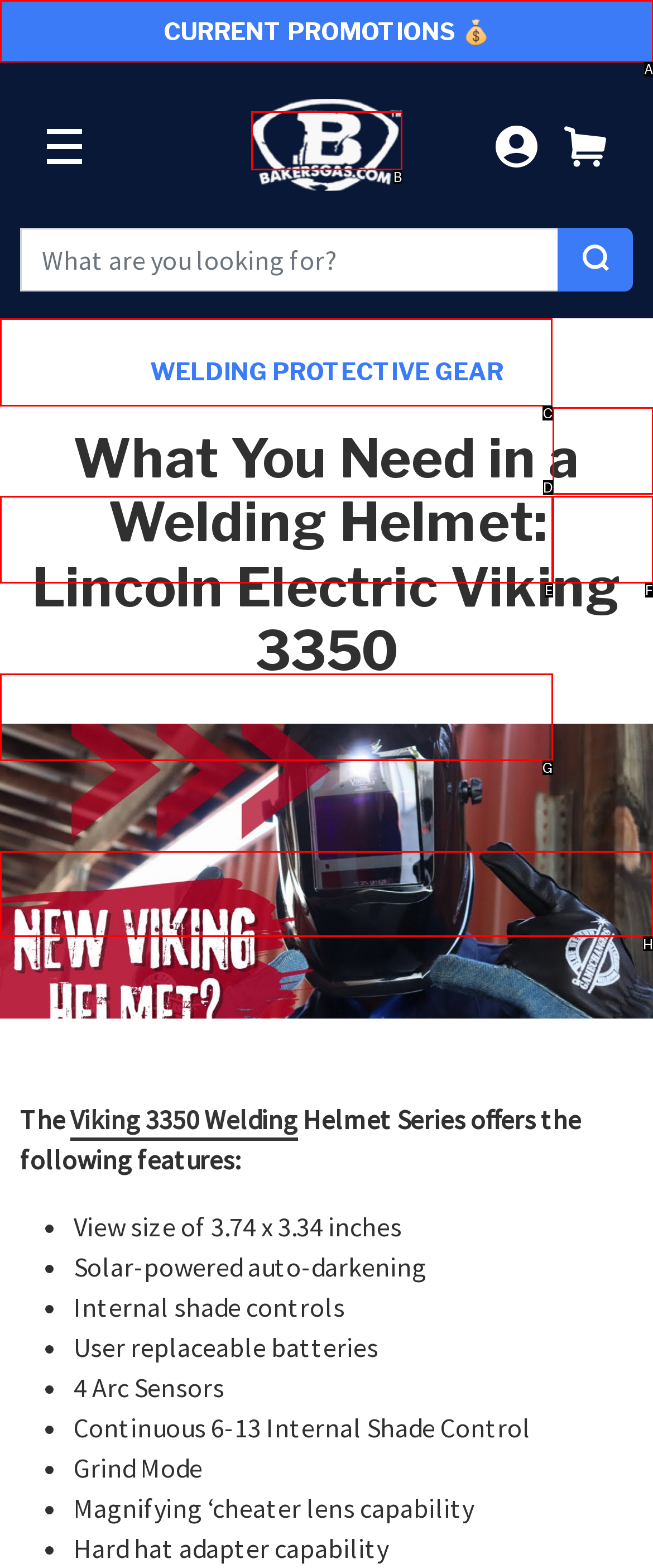To achieve the task: View the 'WELDING' category, indicate the letter of the correct choice from the provided options.

C